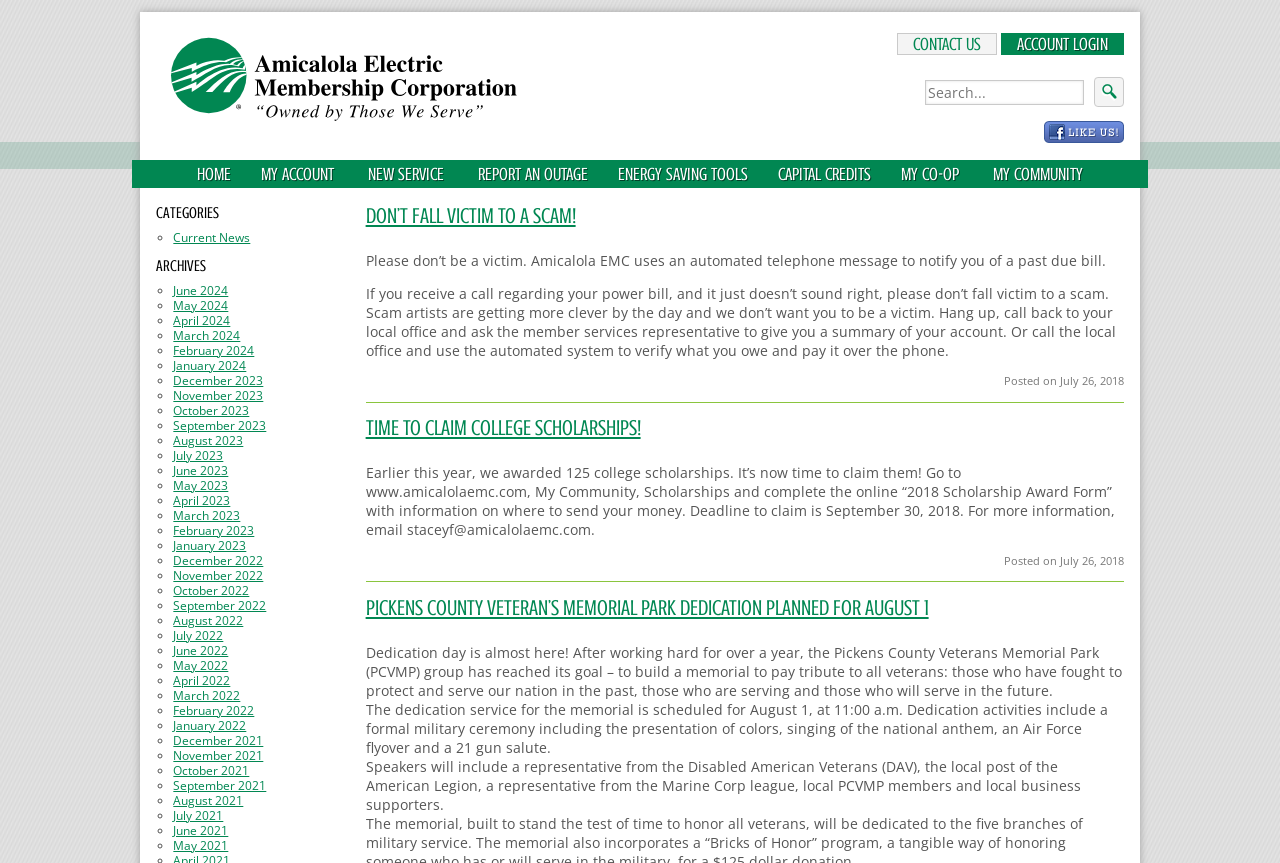Determine the bounding box coordinates of the clickable area required to perform the following instruction: "Like us on Facebook". The coordinates should be represented as four float numbers between 0 and 1: [left, top, right, bottom].

[0.816, 0.148, 0.878, 0.17]